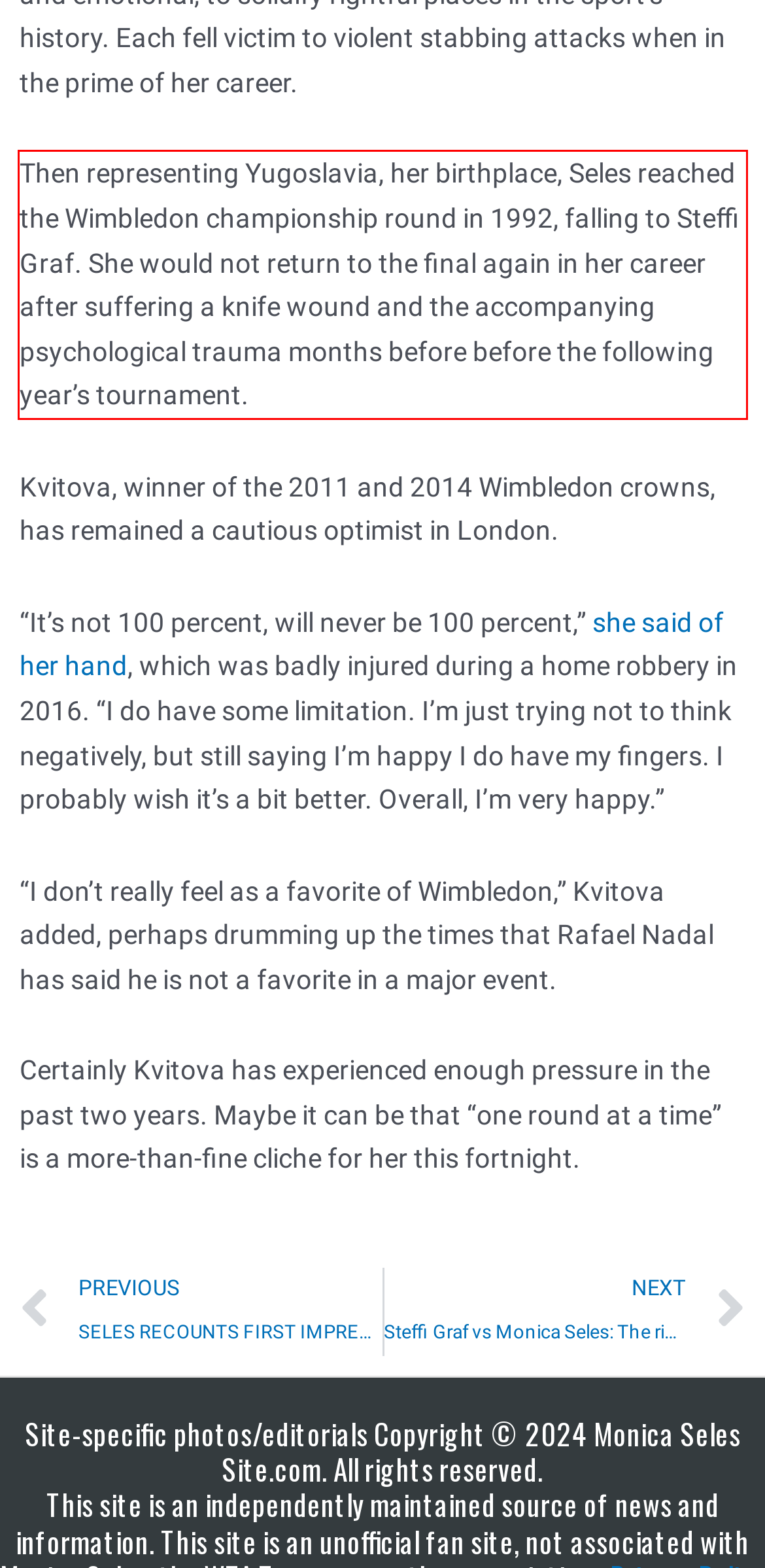Examine the webpage screenshot, find the red bounding box, and extract the text content within this marked area.

Then representing Yugoslavia, her birthplace, Seles reached the Wimbledon championship round in 1992, falling to Steffi Graf. She would not return to the final again in her career after suffering a knife wound and the accompanying psychological trauma months before before the following year’s tournament.